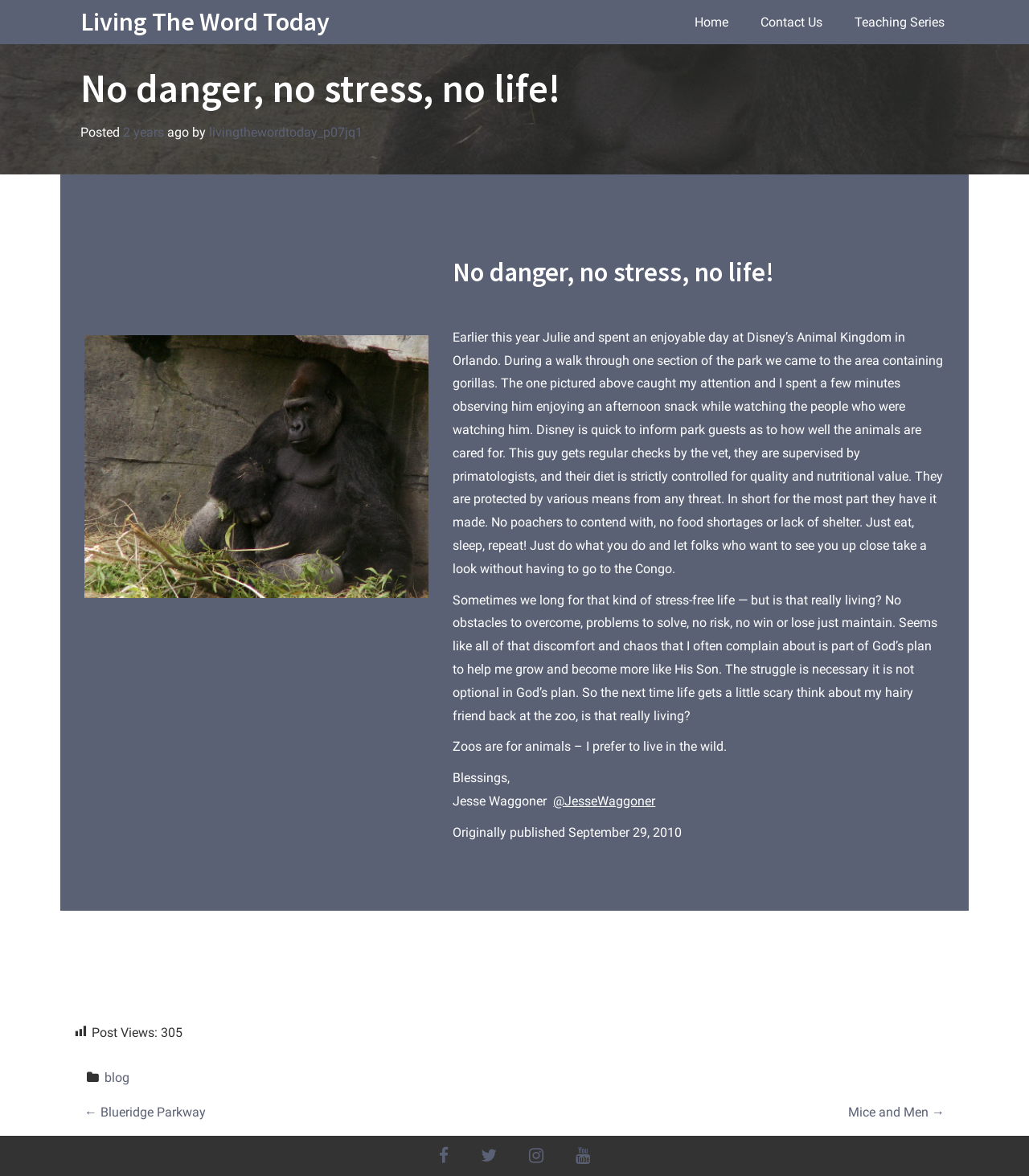Observe the image and answer the following question in detail: What is the name of the zoo mentioned in the article?

The name of the zoo mentioned in the article is Disney’s Animal Kingdom, which is located in Orlando, as described in the article.